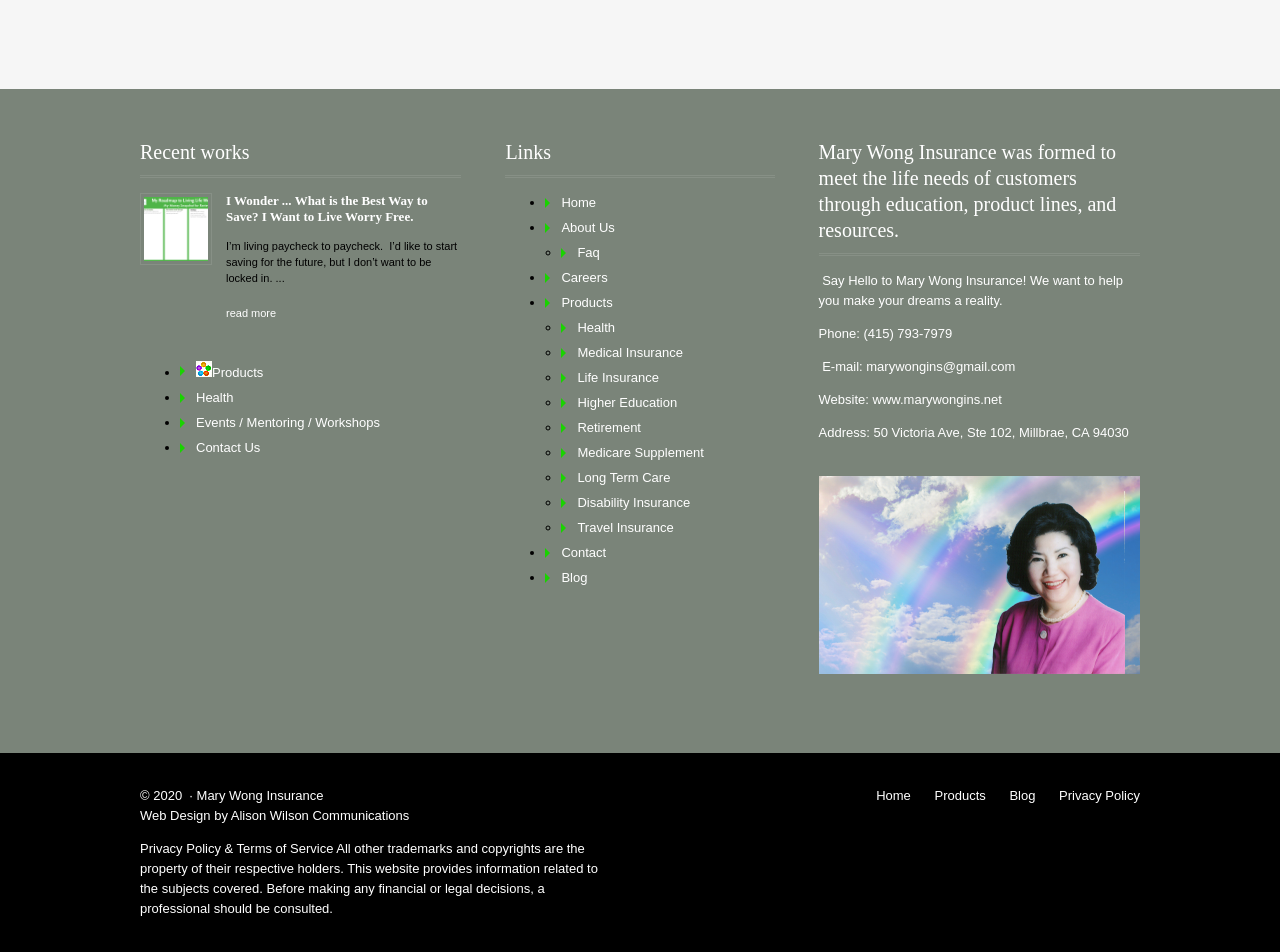Specify the bounding box coordinates of the element's region that should be clicked to achieve the following instruction: "contact us". The bounding box coordinates consist of four float numbers between 0 and 1, in the format [left, top, right, bottom].

[0.153, 0.462, 0.203, 0.478]